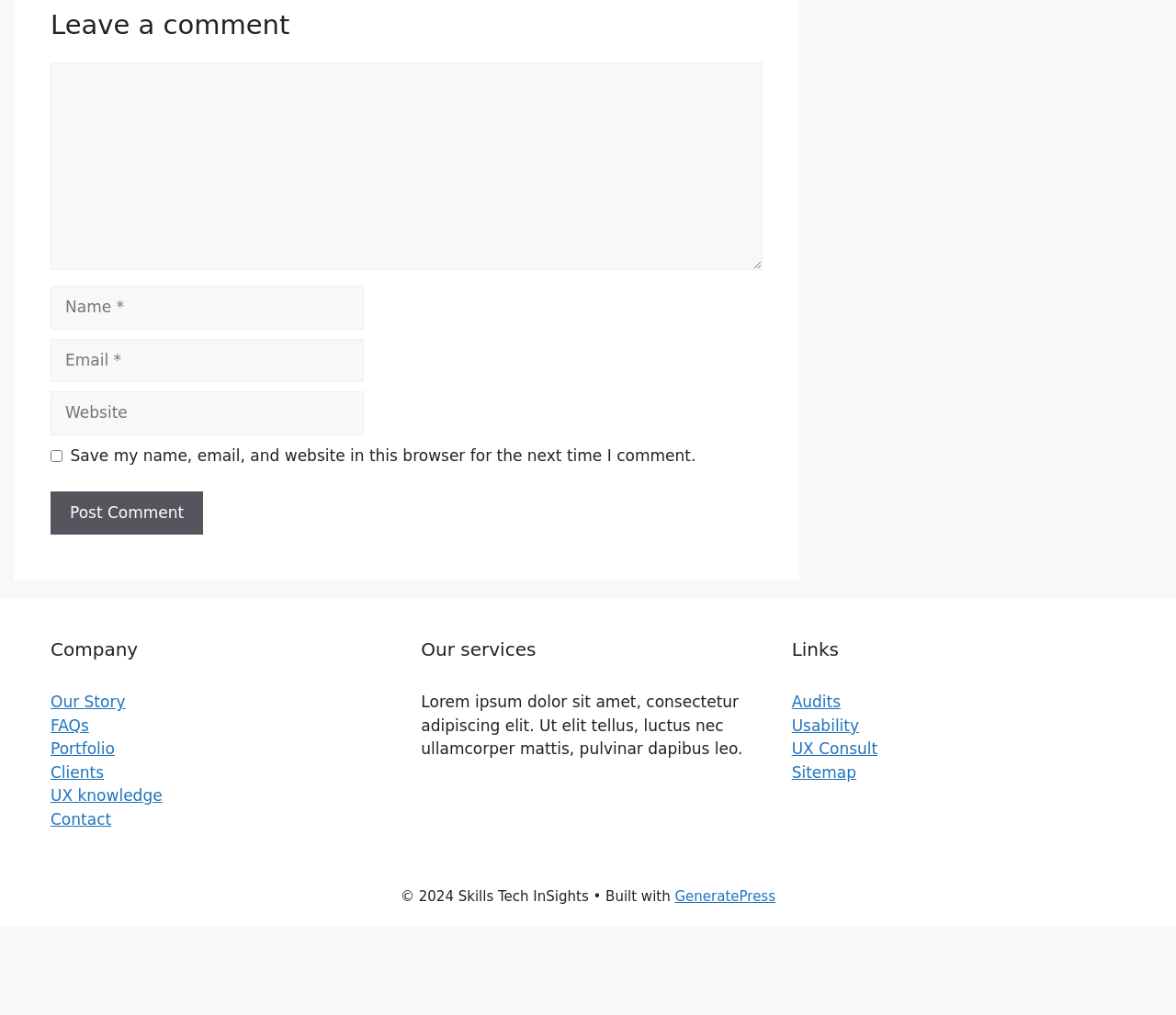Please locate the clickable area by providing the bounding box coordinates to follow this instruction: "Leave a comment".

[0.043, 0.061, 0.648, 0.266]